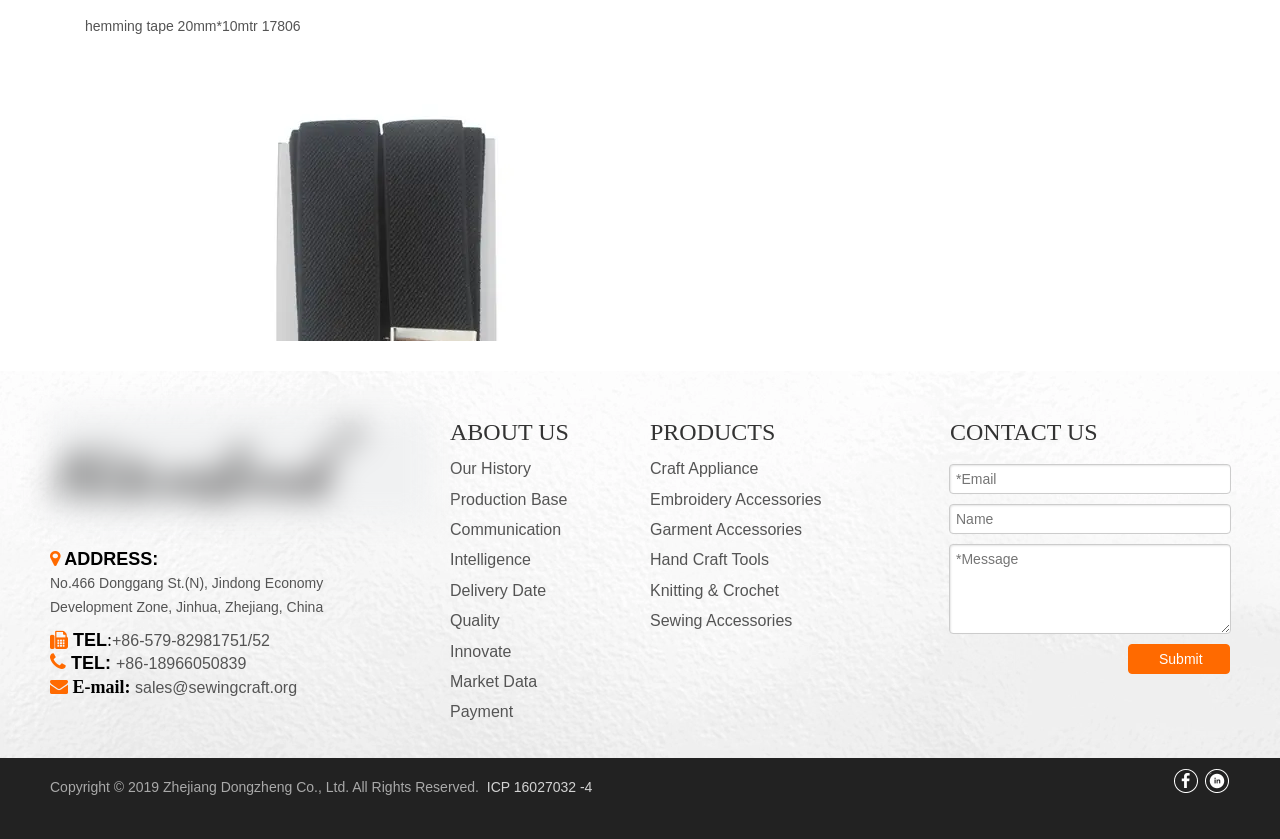Given the element description alt="logo1", specify the bounding box coordinates of the corresponding UI element in the format (top-left x, top-left y, bottom-right x, bottom-right y). All values must be between 0 and 1.

[0.039, 0.49, 0.336, 0.618]